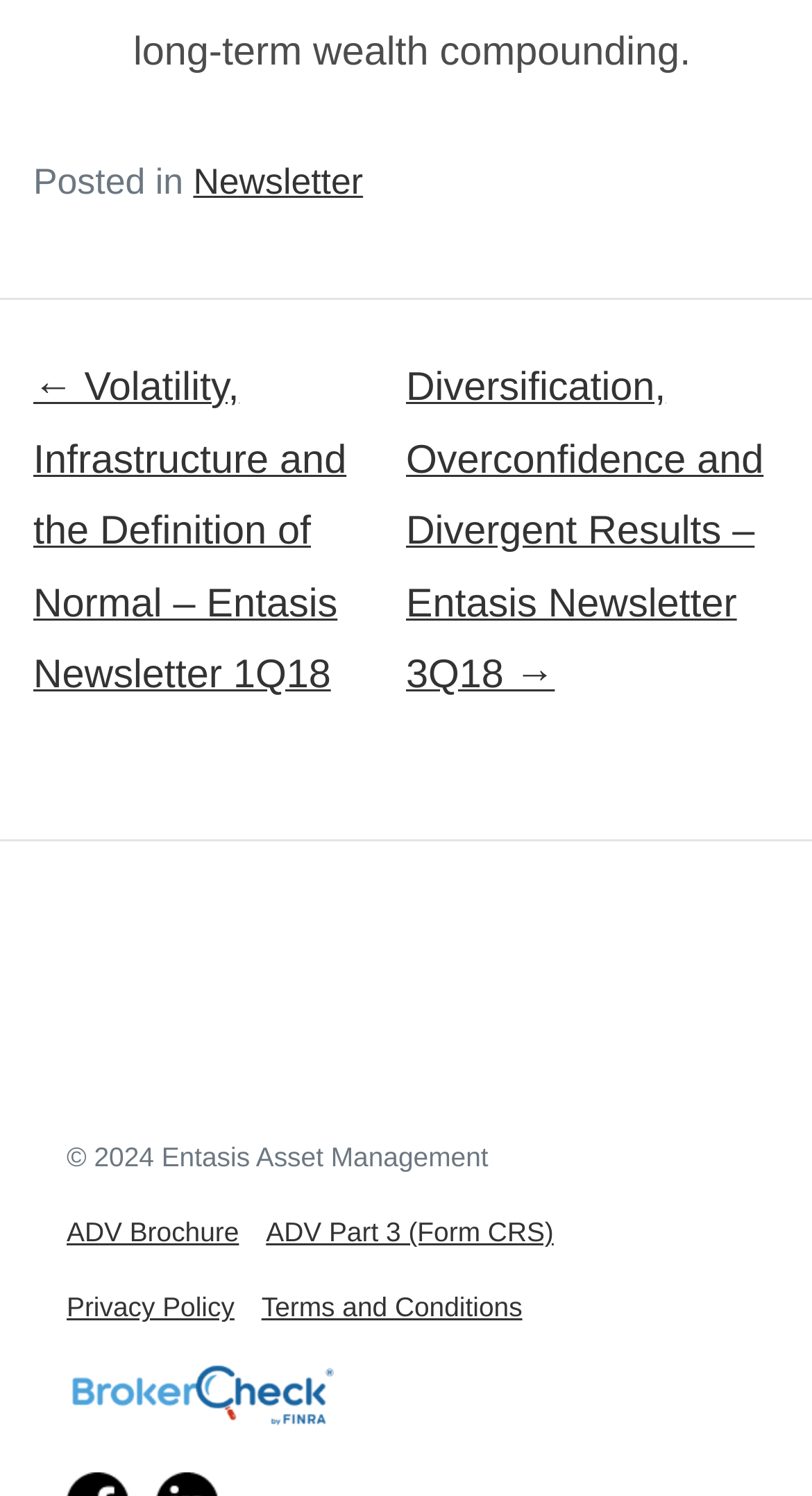Can you find the bounding box coordinates of the area I should click to execute the following instruction: "Reply to the post"?

None